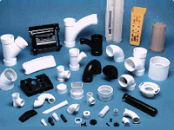What is the purpose of the components in the image?
Please utilize the information in the image to give a detailed response to the question.

The caption explains that the components, including elbow joints, tees, and straight pipes, provide intricate design and functionality in systems requiring efficient fluid transfer, implying their purpose is to facilitate the flow of fluids.